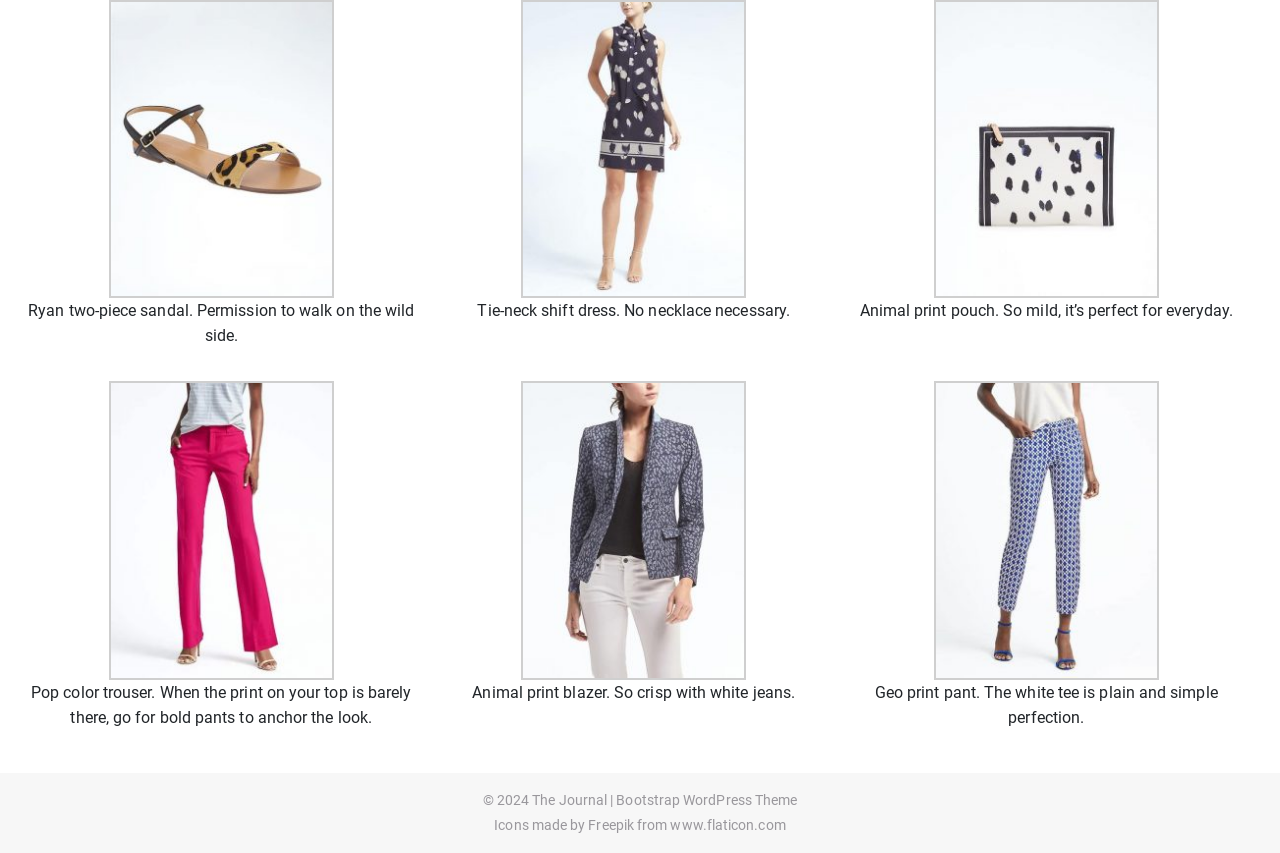What is the theme of the WordPress site mentioned at the bottom of the webpage?
Please answer the question with as much detail and depth as you can.

The webpage contains a link with the text 'Bootstrap WordPress Theme' at the bottom, which suggests that the theme of the WordPress site is Bootstrap.